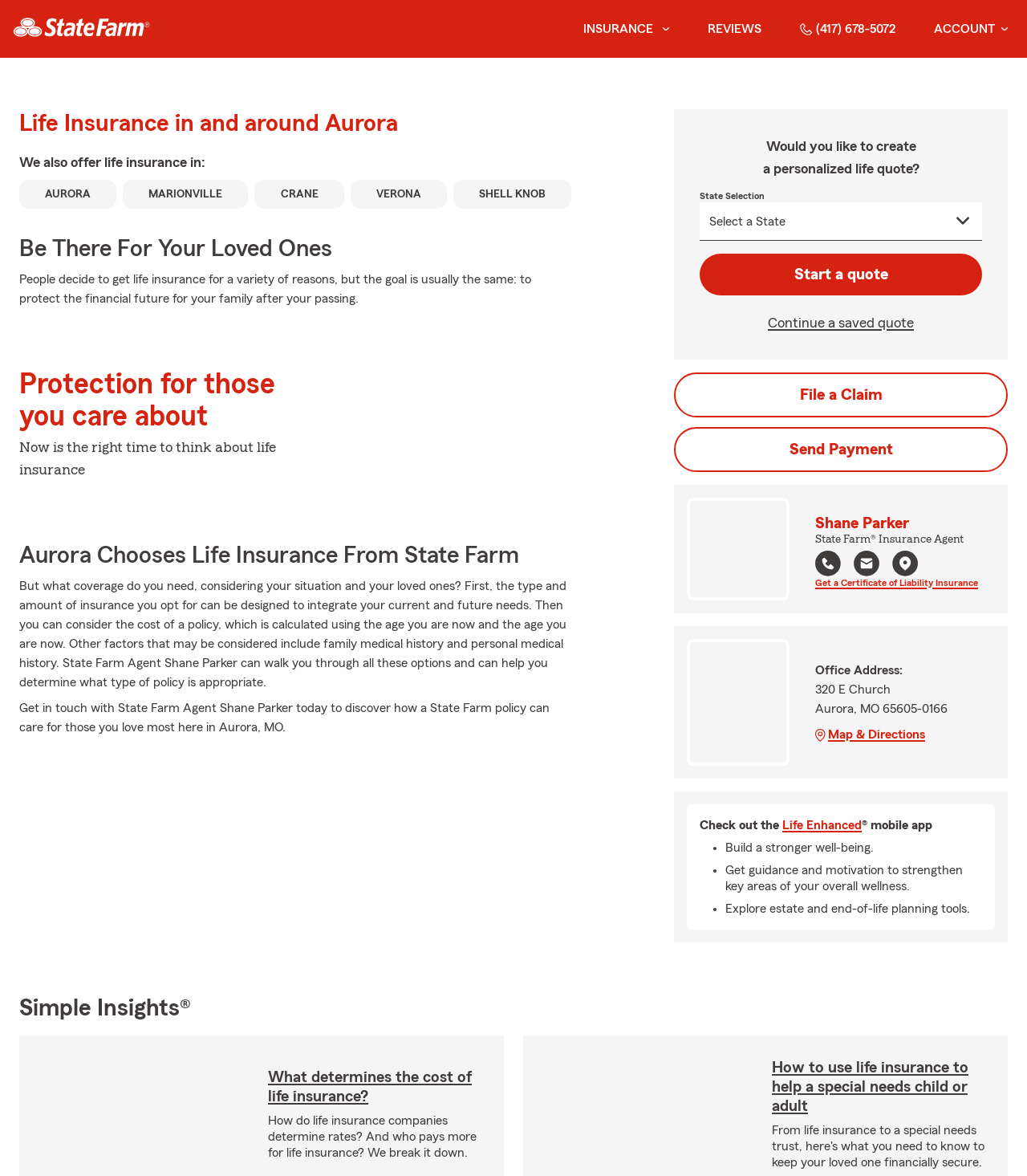Offer an extensive depiction of the webpage and its key elements.

This webpage is about life insurance and more, specifically from State Farm Agent Shane Parker in Aurora, MO. At the top, there is a State Farm logo and a navigation menu with links to insurance, reviews, and account information. Below the navigation menu, there is a heading that reads "Life Insurance in and around Aurora" followed by a brief description of the types of life insurance offered.

The page is divided into several sections. The first section explains the importance of life insurance, with a heading "Be There For Your Loved Ones" and a paragraph of text describing the purpose of life insurance. The next section has a heading "Now is the right time to think about life insurance" and provides more information about the benefits of life insurance.

The third section is about State Farm Agent Shane Parker, with a profile photo, contact information, and a brief description of his services. There is also a link to get a personalized life quote and a button to start a quote.

On the right side of the page, there is a section with links to file a claim, send a payment, and continue a saved quote. Below this section, there is a map image and an office address for Shane Parker's office.

The page also has several headings and links to articles about life insurance, including "What determines the cost of life insurance?" and "How to use life insurance to help a special needs child or adult". Additionally, there is a section promoting the Life Enhanced mobile app and its features.

Overall, the webpage provides information about life insurance and its benefits, as well as resources and contact information for State Farm Agent Shane Parker in Aurora, MO.